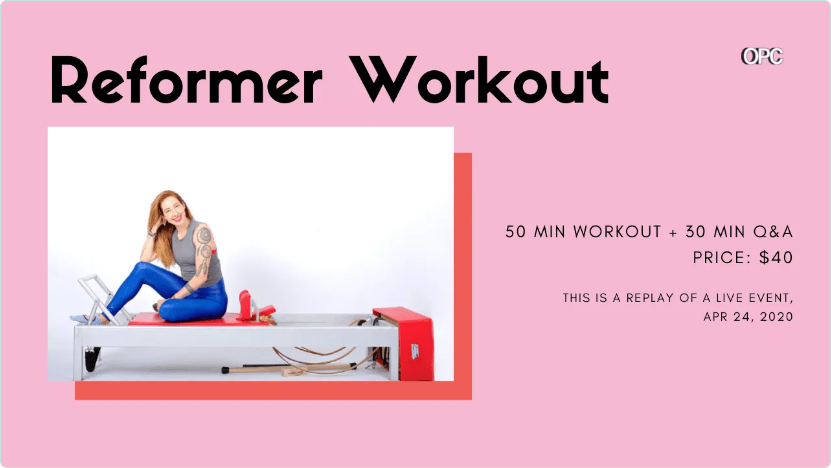Interpret the image and provide an in-depth description.

The image showcases a vibrant promotional graphic for an online Reformer Pilates workout, hosted by Online Pilates Classes (OPC). The background features a soft pink hue, creating an inviting atmosphere. At the center, a fitness instructor is seated on a Reformer machine, dressed in a stylish blue outfit that adds to the lively aesthetic. 

The top of the image prominently displays "Reformer Workout" in bold, clean typography, emphasizing the focus of the event. Below, it outlines the workout specifics: a 50-minute session followed by a 30-minute question and answer segment, designed to engage participants. The price is noted as $40, showcasing the value of the experience.

An important detail is the mention that this is a replay of a live event from April 24, 2020, appealing to those who may have missed the original session. The OPC logo appears in the top right corner, reinforcing branding. This promotional image successfully communicates the essence of the workout, alongside its interactive features, aimed at fostering a supportive Pilates community.